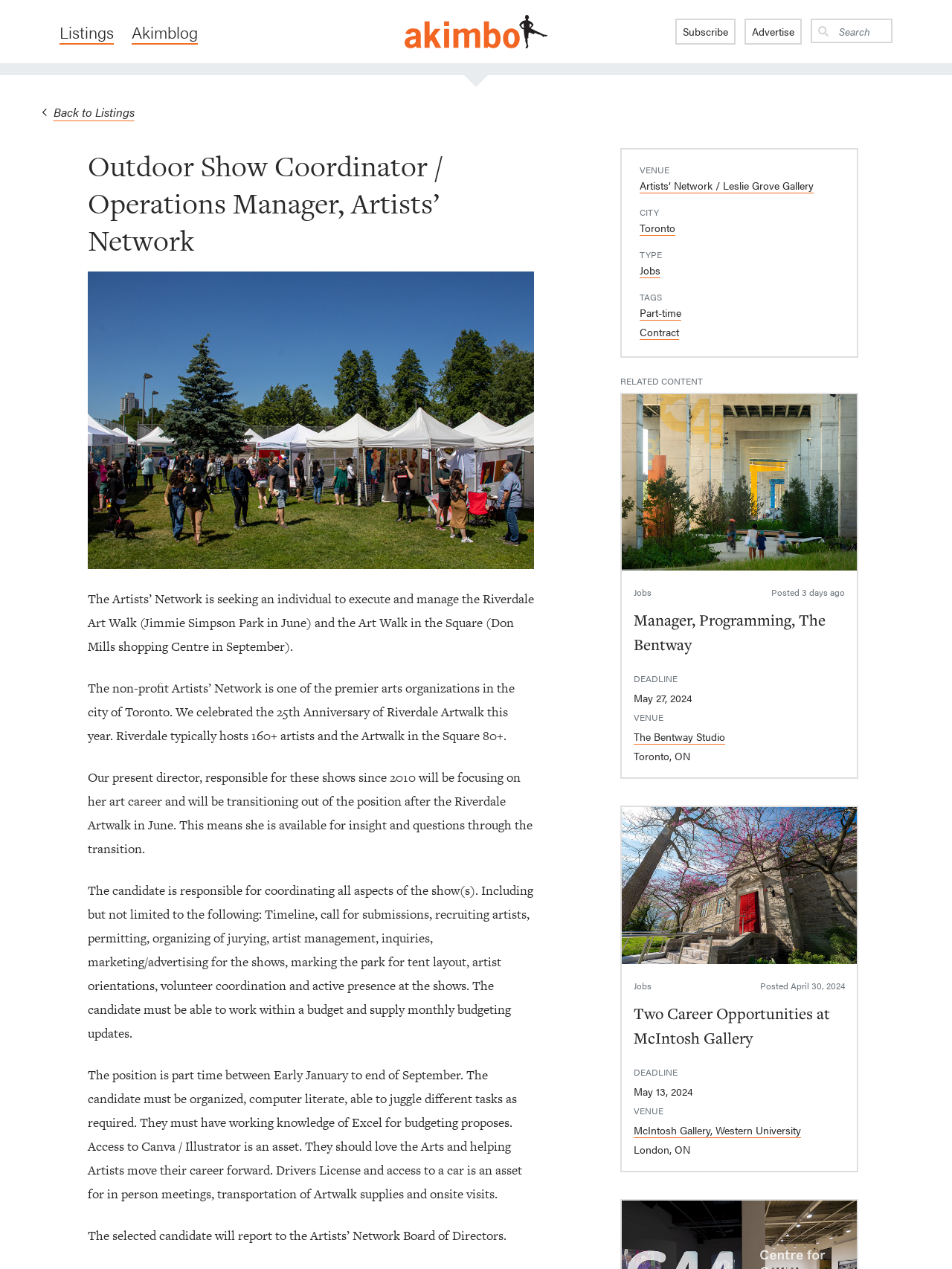Given the webpage screenshot and the description, determine the bounding box coordinates (top-left x, top-left y, bottom-right x, bottom-right y) that define the location of the UI element matching this description: alt="Akimbo Logo"

[0.425, 0.012, 0.575, 0.038]